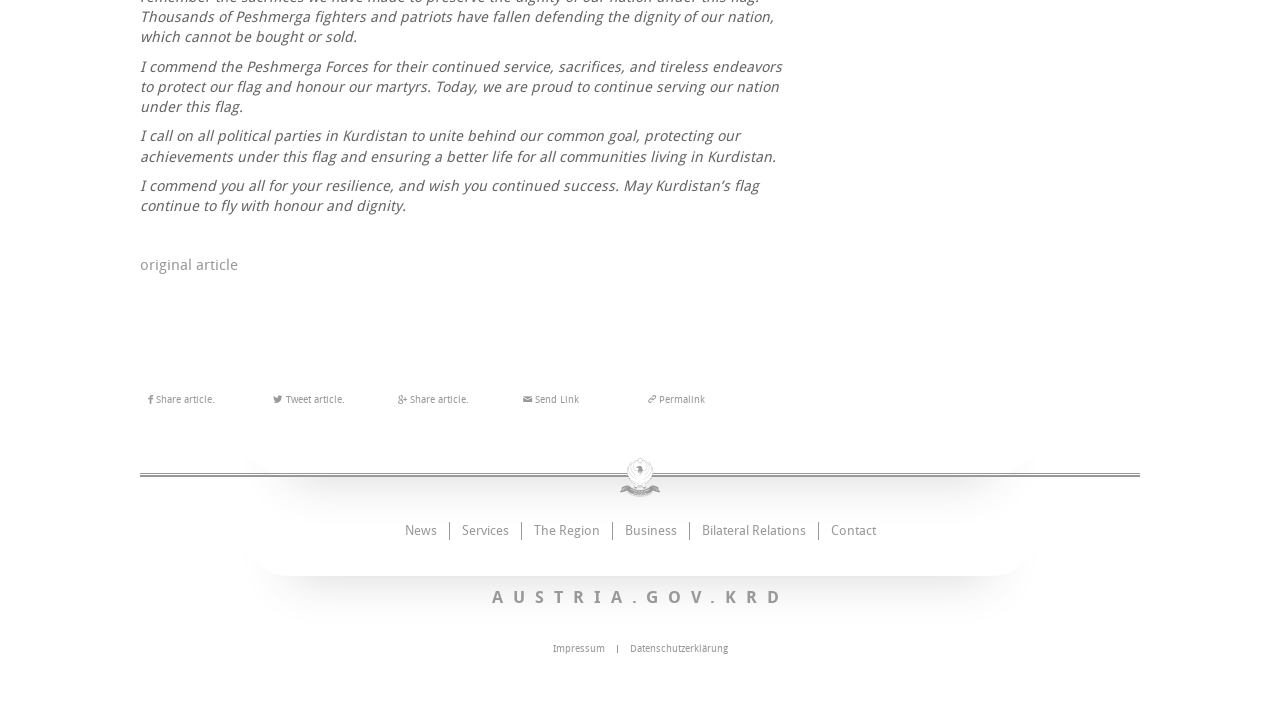What is the symbol next to 'Share article'? Observe the screenshot and provide a one-word or short phrase answer.

UF30C